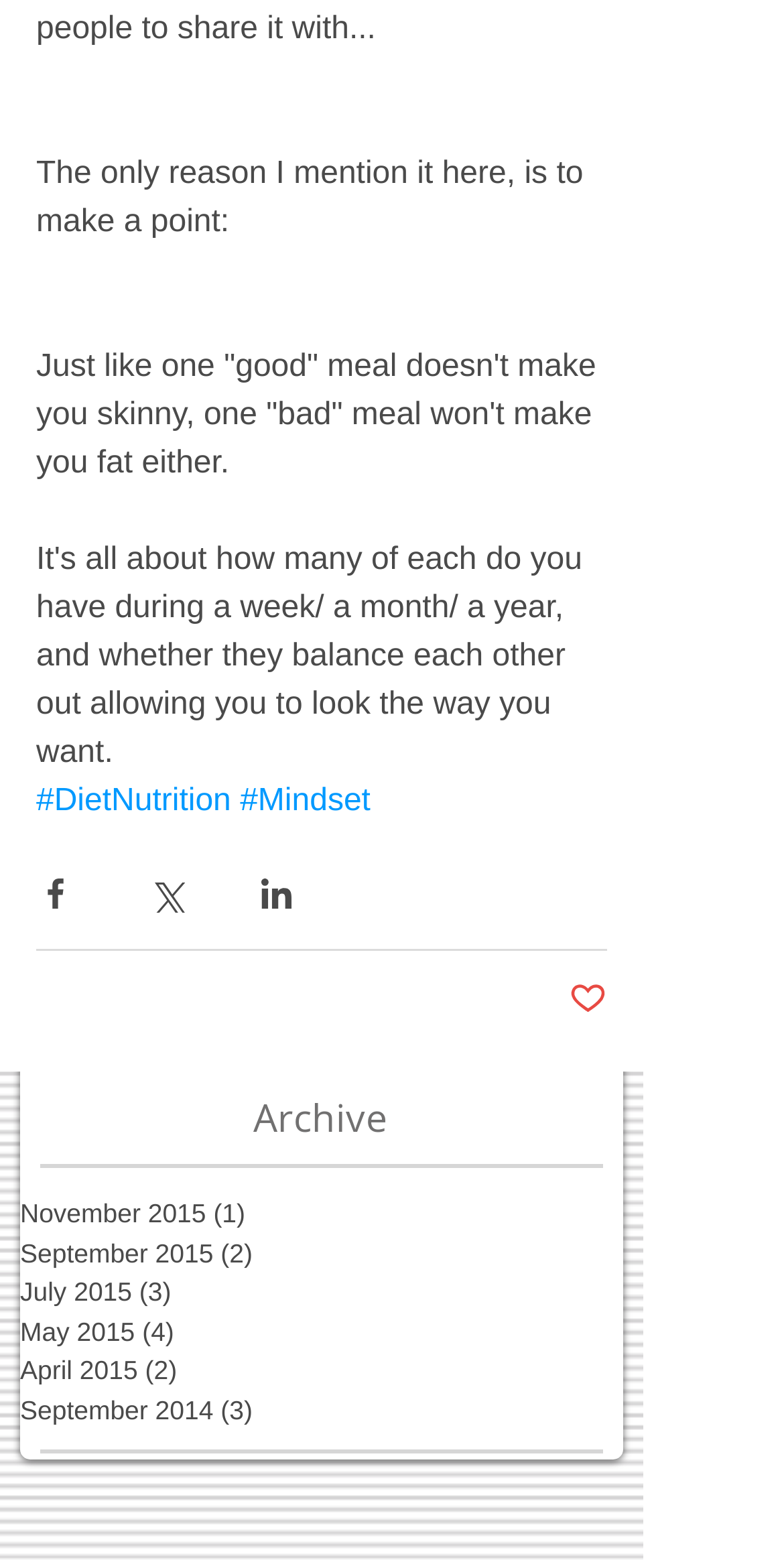Find the bounding box coordinates for the area you need to click to carry out the instruction: "Mark the post as liked". The coordinates should be four float numbers between 0 and 1, indicated as [left, top, right, bottom].

[0.726, 0.628, 0.774, 0.655]